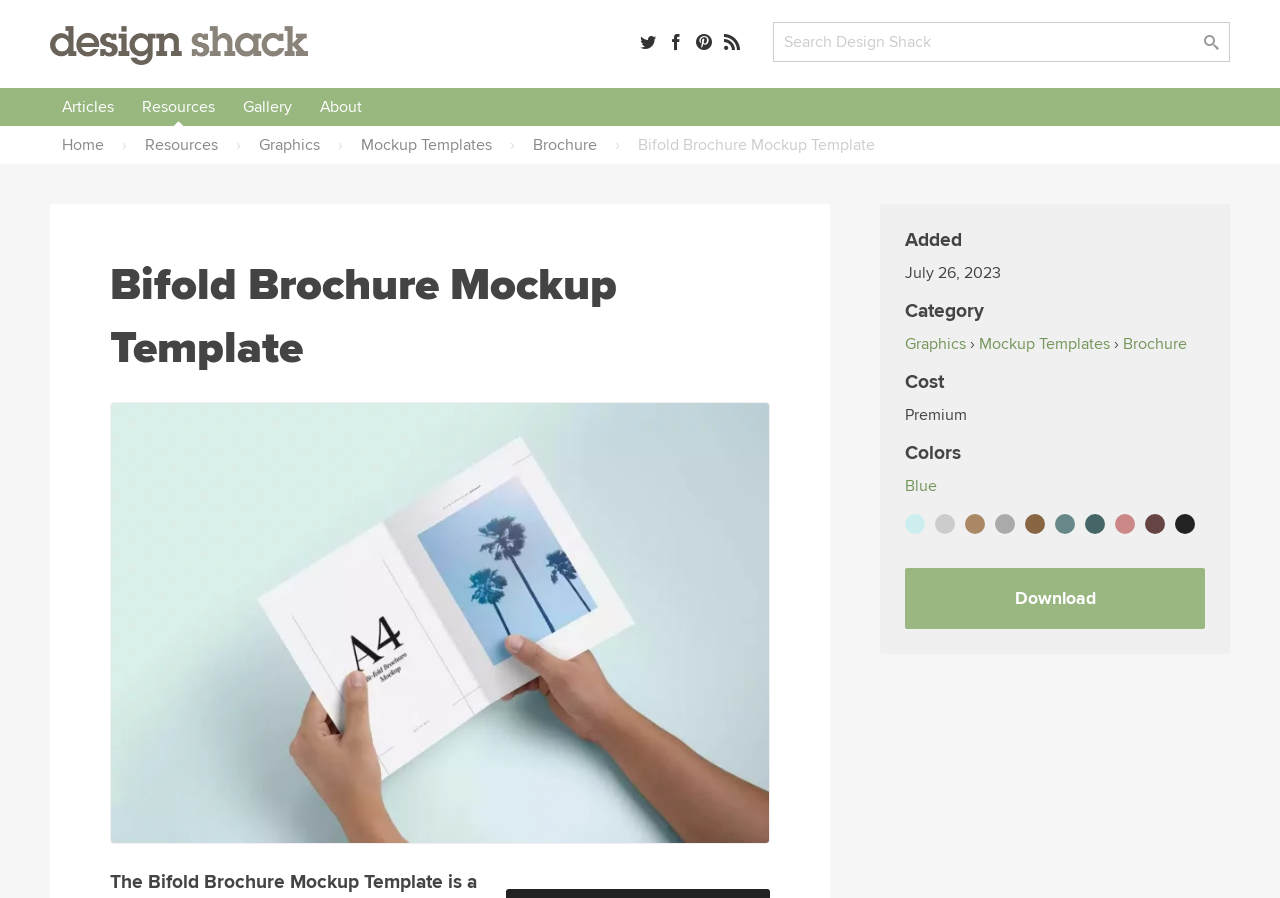Please identify the bounding box coordinates of the element I need to click to follow this instruction: "Search for a design".

[0.604, 0.024, 0.961, 0.069]